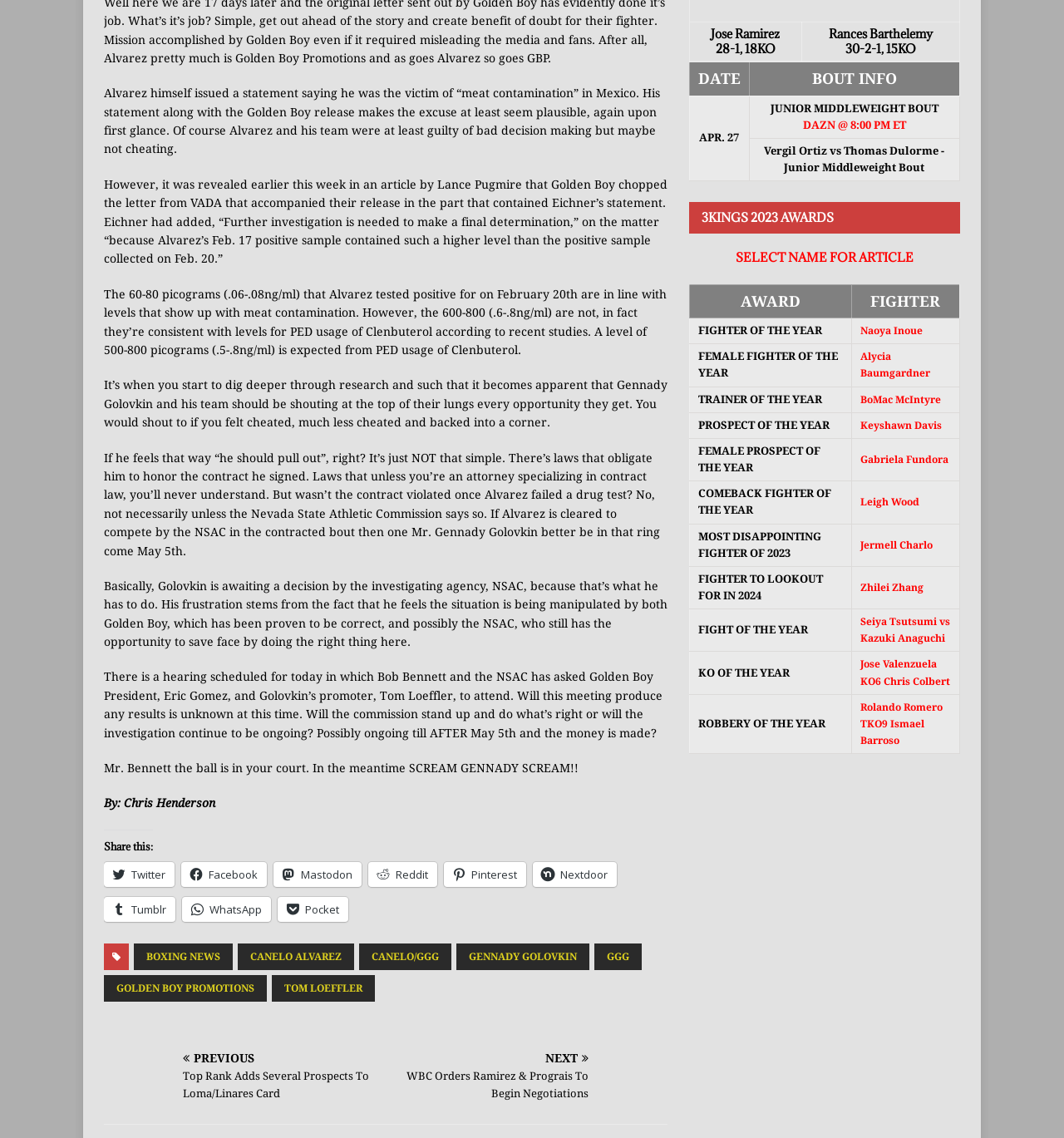What is the name of the boxing promotion mentioned in the article?
From the details in the image, answer the question comprehensively.

The article mentions Golden Boy Promotions as the promoter of Canelo Alvarez, and also mentions their president, Eric Gomez, in the context of the controversy surrounding Alvarez's positive drug test.